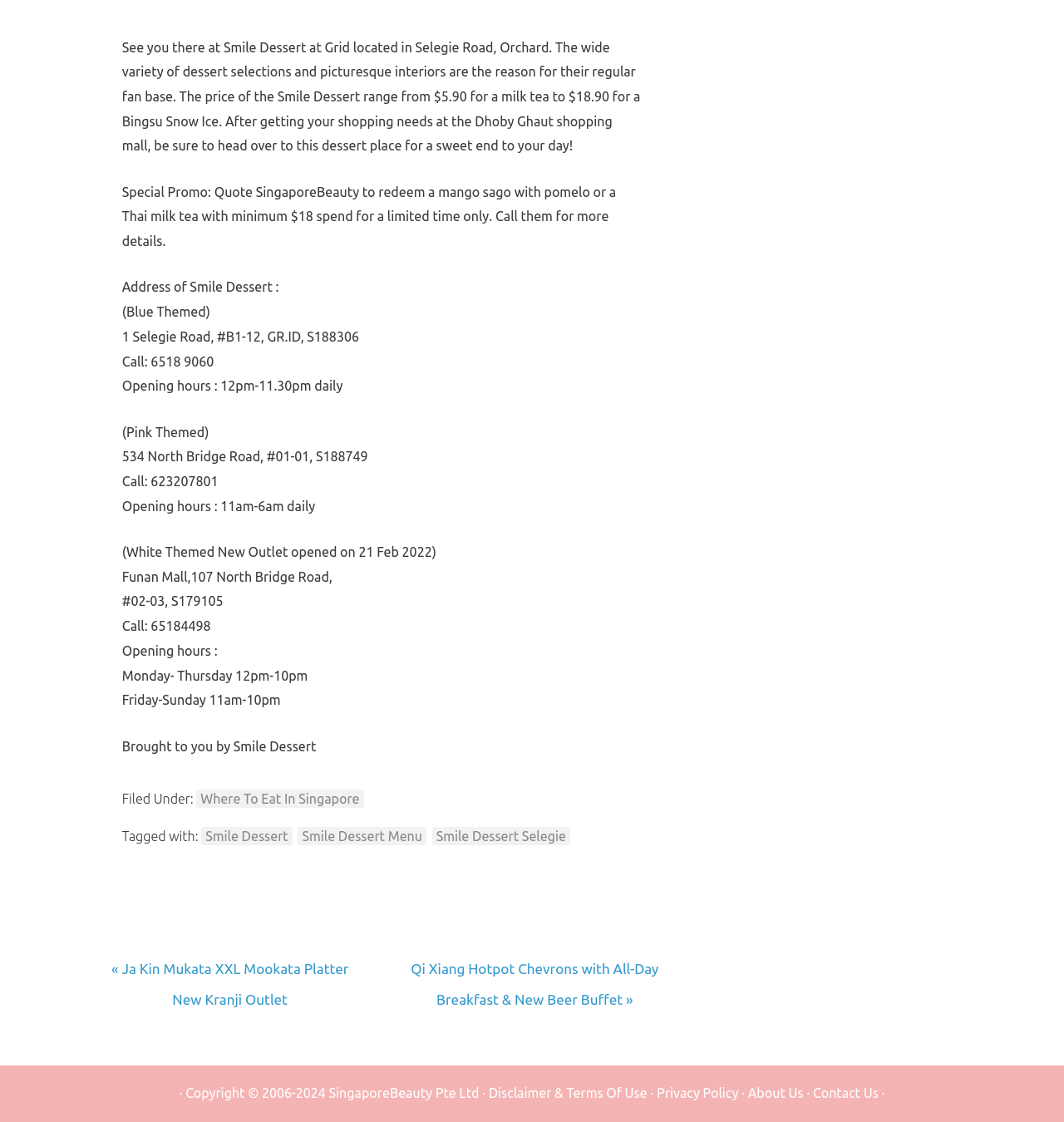Locate the bounding box of the UI element with the following description: "Smile Dessert Menu".

[0.28, 0.737, 0.401, 0.753]